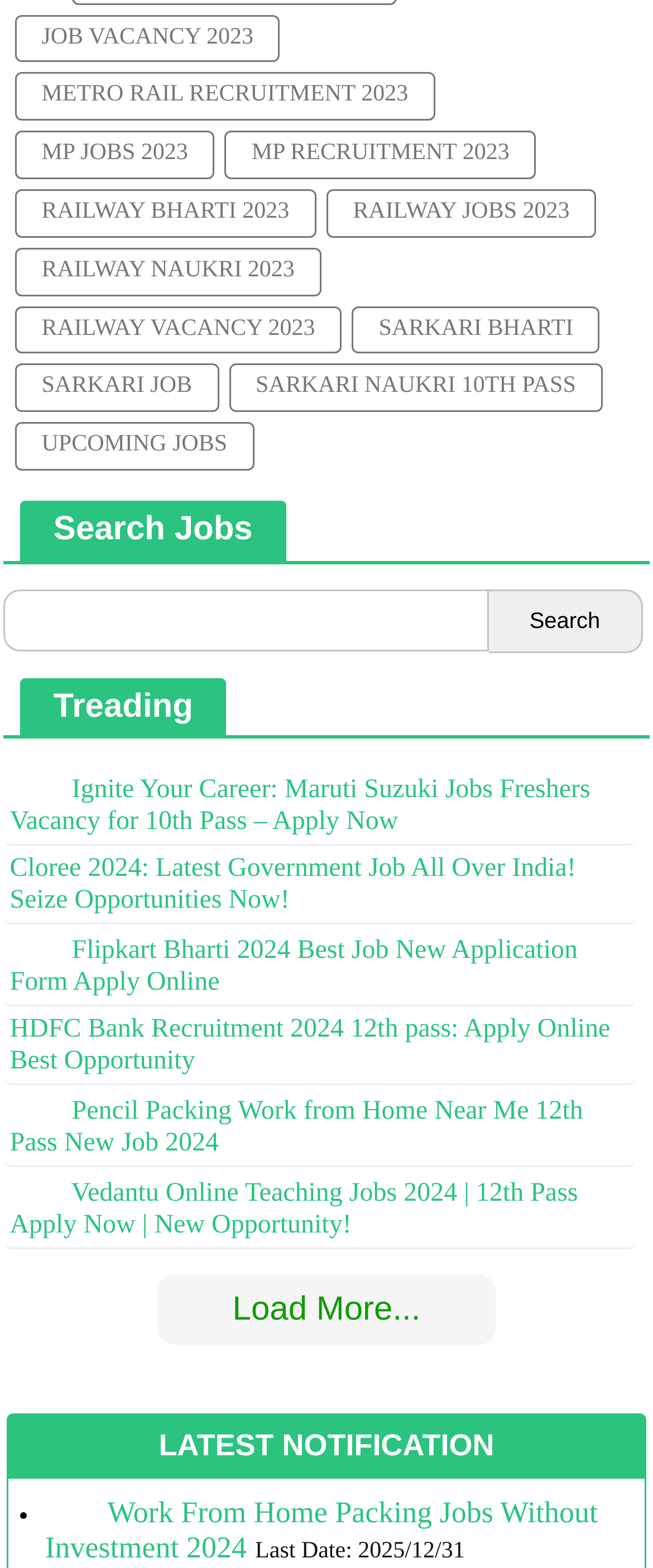Could you find the bounding box coordinates of the clickable area to complete this instruction: "Search for jobs"?

[0.005, 0.376, 0.747, 0.415]